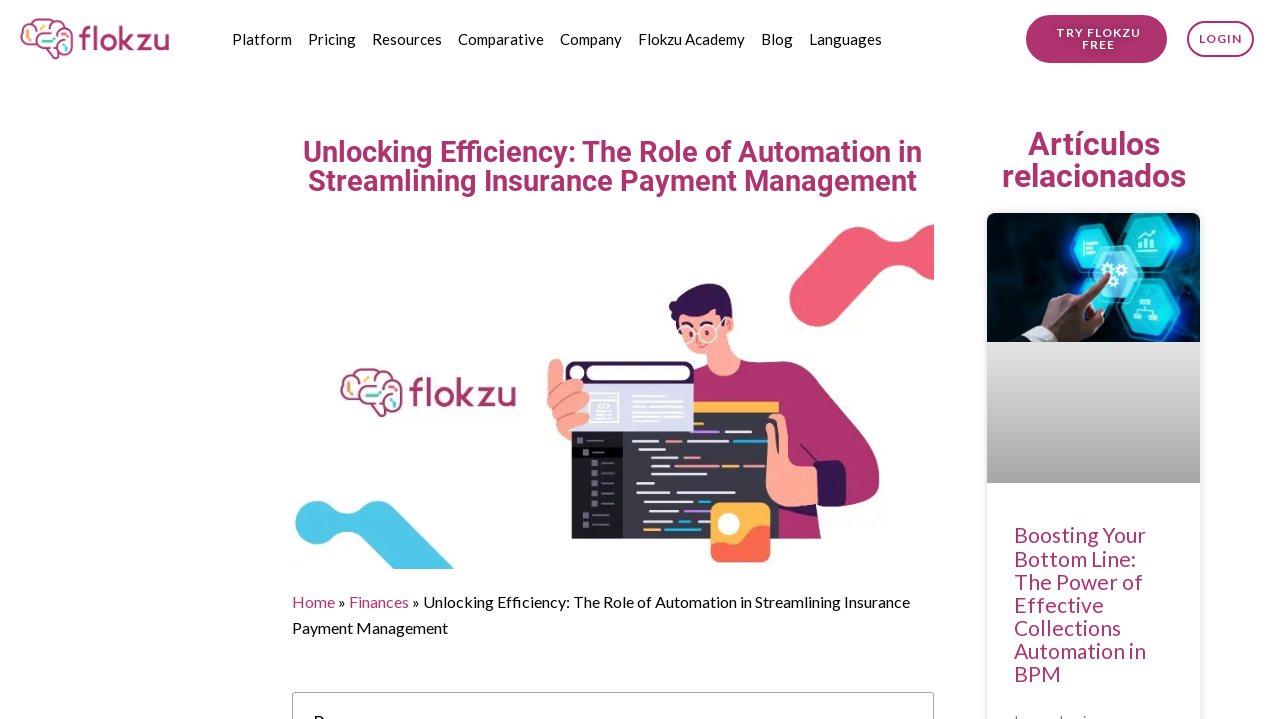What is the topic of the related article?
Please analyze the image and answer the question with as much detail as possible.

The related article is about 'Boosting Your Bottom Line: The Power of Effective Collections Automation in BPM', which suggests that the topic is about the power of automation in collections, specifically in the context of business process management.